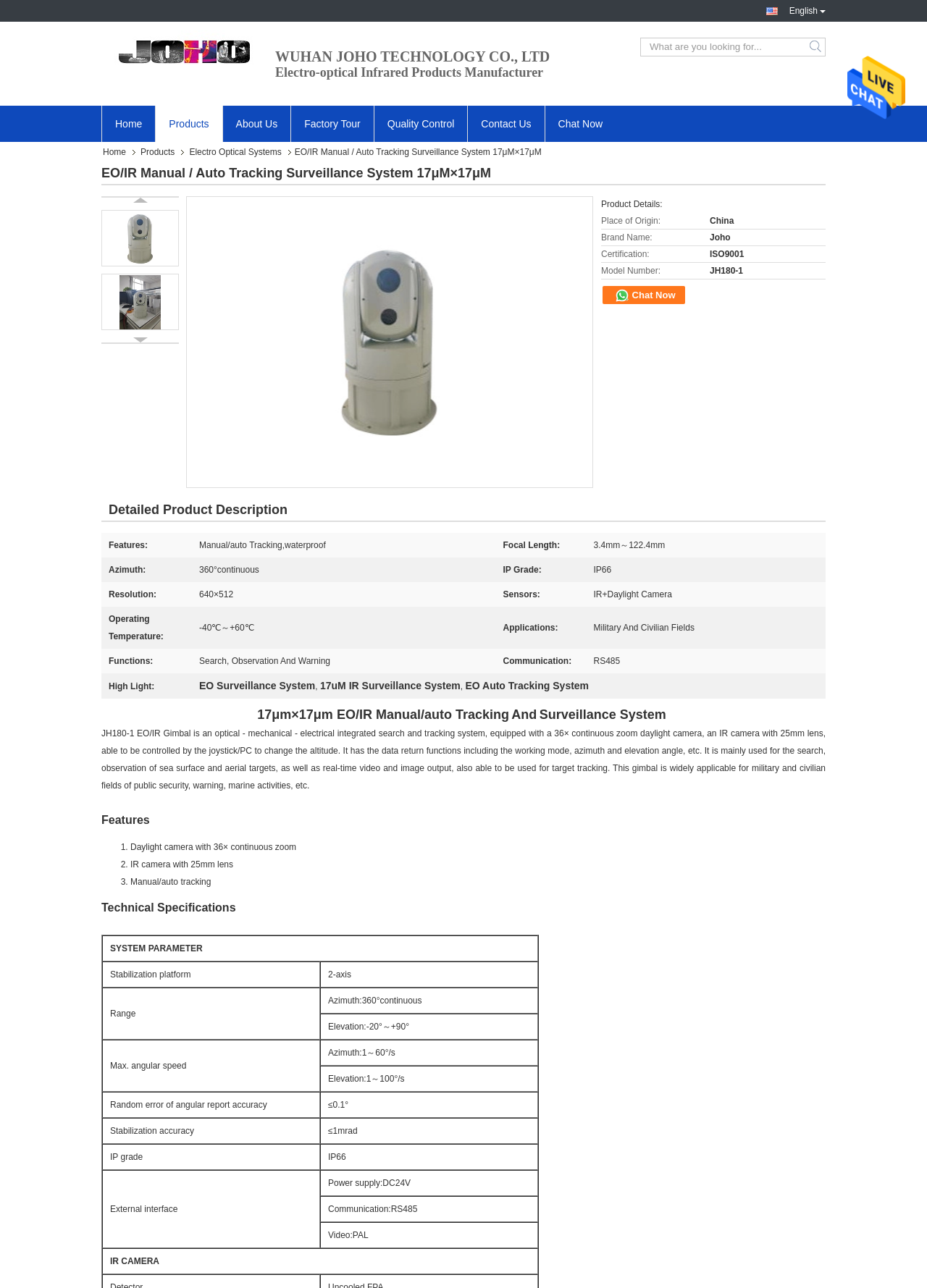Produce an extensive caption that describes everything on the webpage.

This webpage is about a product called "EO/IR Manual / Auto Tracking Surveillance System 17μM×17μM" from a company called Wuhan JOHO Technology Co., Ltd. At the top of the page, there is a navigation menu with links to "Home", "Products", "About Us", "Factory Tour", "Quality Control", and "Contact Us". Below the navigation menu, there is a search bar with a "Search" button and a "Chat Now" link.

On the left side of the page, there is a section with the company's logo, name, and a brief description as an "Electro-optical Infrared Products Manufacturer". Below this section, there is a list of links to different pages, including "Home", "Products", and "Electro Optical Systems".

The main content of the page is a product description, which includes a table with detailed specifications of the product, such as its place of origin, brand name, certification, model number, features, focal length, azimuth, IP grade, resolution, sensors, operating temperature, applications, functions, and communication. The table has multiple rows, each with a row header and a grid cell containing the corresponding information.

Above the table, there is a heading that reads "Product Details:" and a brief description of the product. Below the table, there is another section with a heading that reads "Detailed Product Description" and a table with more information about the product's features, including its high light, which is an EO surveillance system, 17uM IR surveillance system, and EO auto tracking system.

Throughout the page, there are several images and icons, including a "Send Message" button with an image, a company logo, and product images. The overall layout of the page is organized and easy to navigate, with clear headings and concise text.